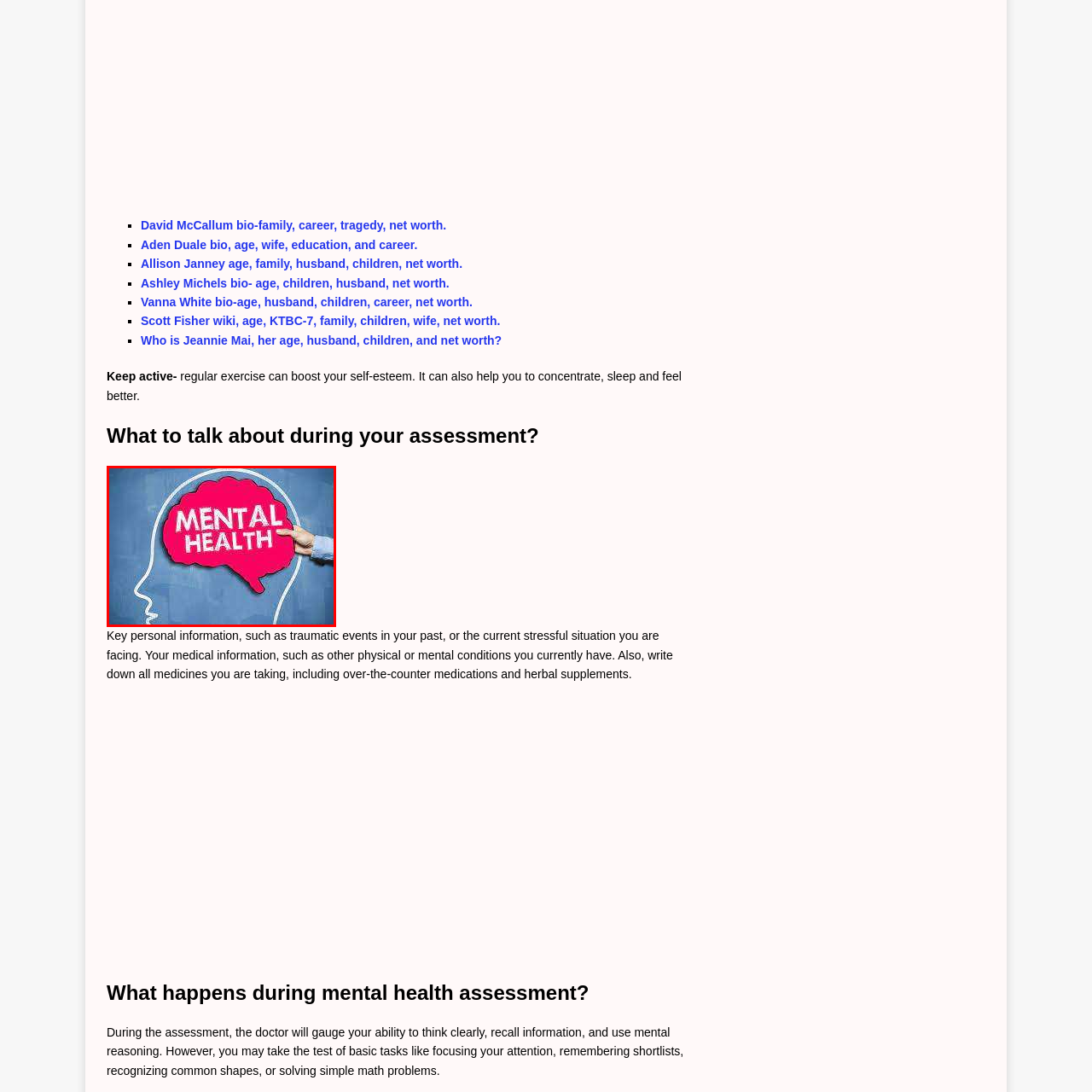Generate a detailed description of the content found inside the red-outlined section of the image.

The image features a vibrant and visually striking representation of mental health awareness. A hand is shown holding a large, pink brain-shaped cloud with the words "MENTAL HEALTH" prominently displayed in white, bold lettering. This dynamic graphic emphasizes the importance of mental health as an integral aspect of overall well-being. The background consists of a blue chalkboard-like texture, which contrasts sharply with the pink cloud, drawing attention to the critical message. This illustration serves to highlight awareness and conversations surrounding mental health, encouraging viewers to prioritize their mental well-being and understand its impact on daily life.